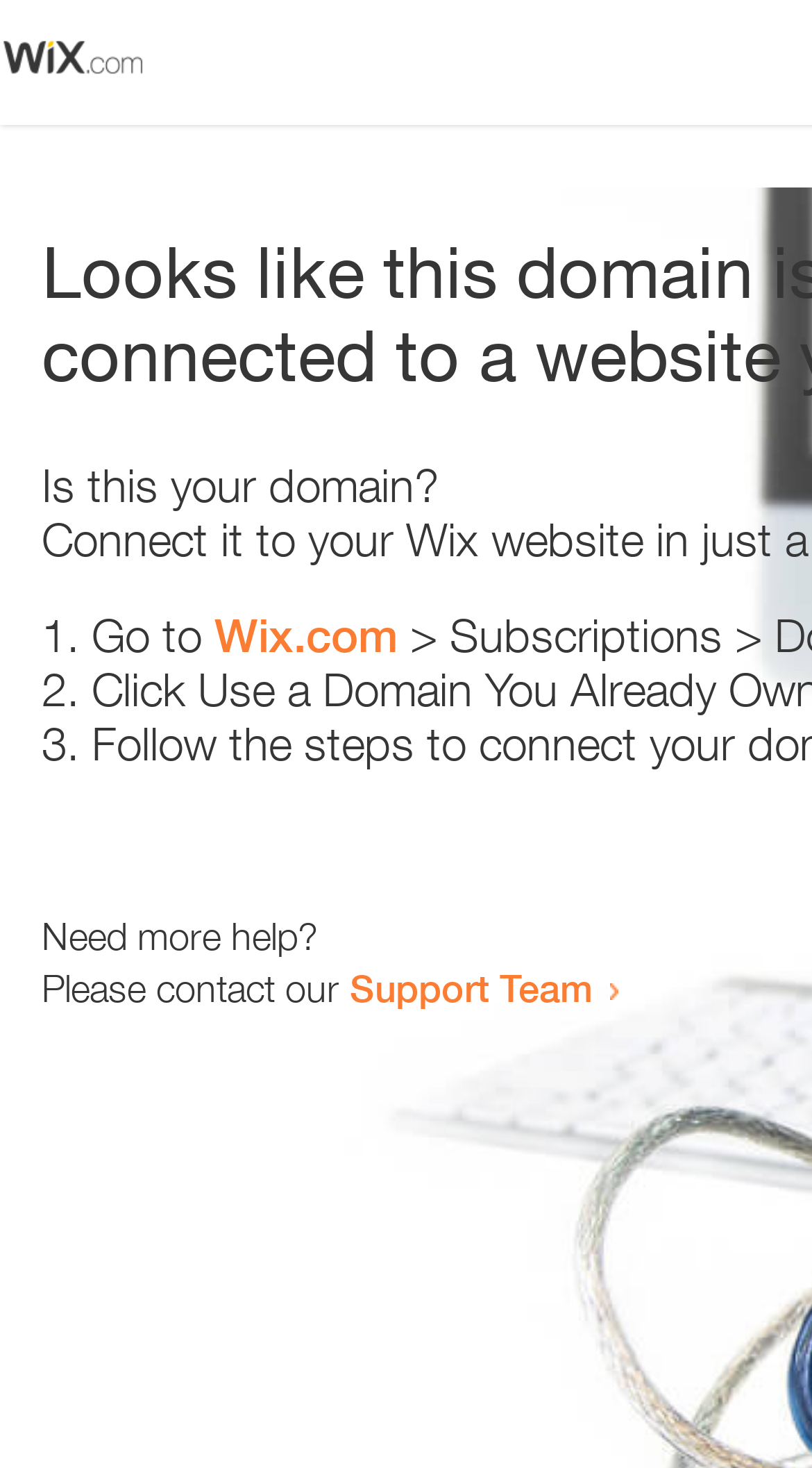Give a complete and precise description of the webpage's appearance.

The webpage appears to be an error page, with a small image at the top left corner. Below the image, there is a question "Is this your domain?" in a prominent position. 

To the right of the question, there is a numbered list with three items. The first item starts with "1." and suggests going to "Wix.com". The second item starts with "2." and the third item starts with "3.", but their contents are not specified. 

Further down the page, there is a message "Need more help?" followed by a sentence "Please contact our Support Team" with a link to the Support Team.